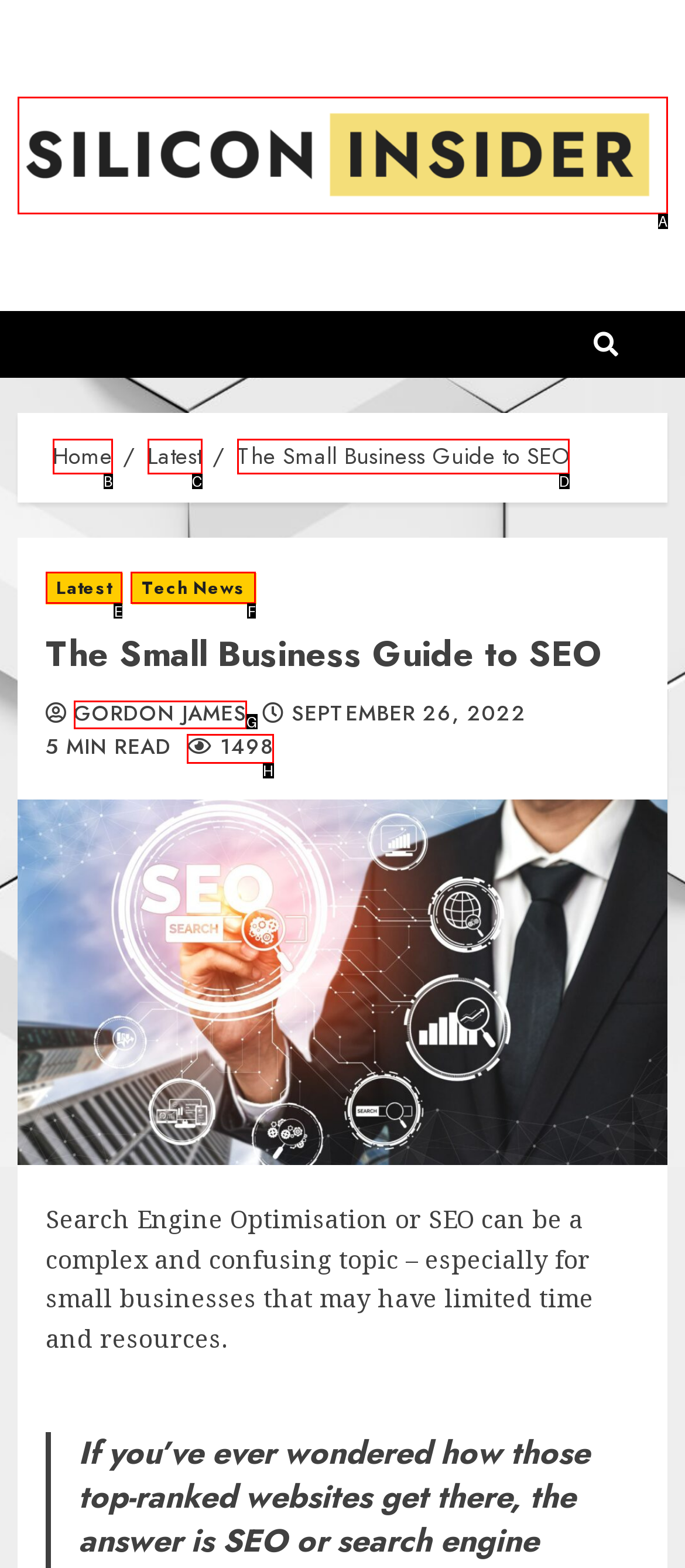What option should you select to complete this task: view author profile? Indicate your answer by providing the letter only.

G